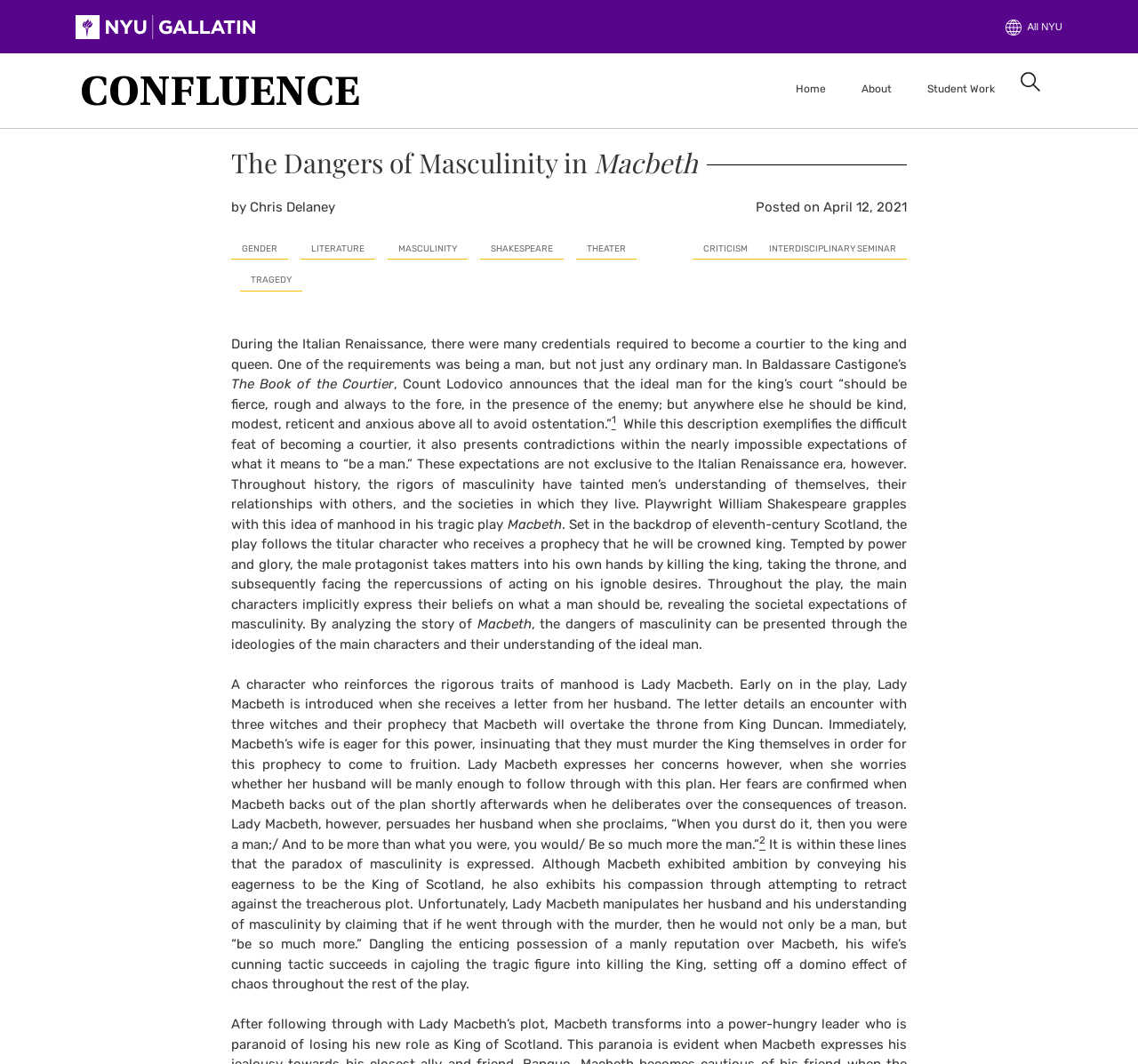What is the name of the book mentioned in the article?
Answer the question with as much detail as you can, using the image as a reference.

The article mentions a book called 'The Book of the Courtier' by Baldassare Castiglione, which is used to illustrate the expectations of masculinity during the Italian Renaissance era.